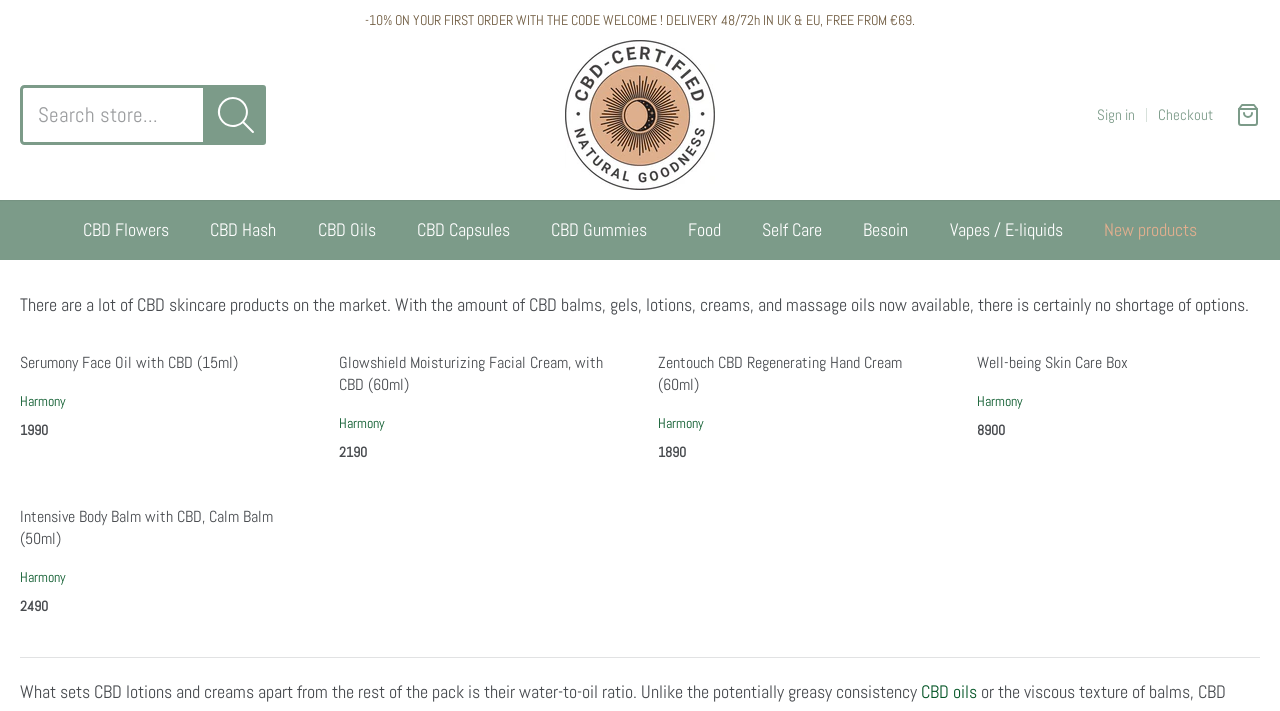What is the price of the Well-being Skin Care Box? From the image, respond with a single word or brief phrase.

8900